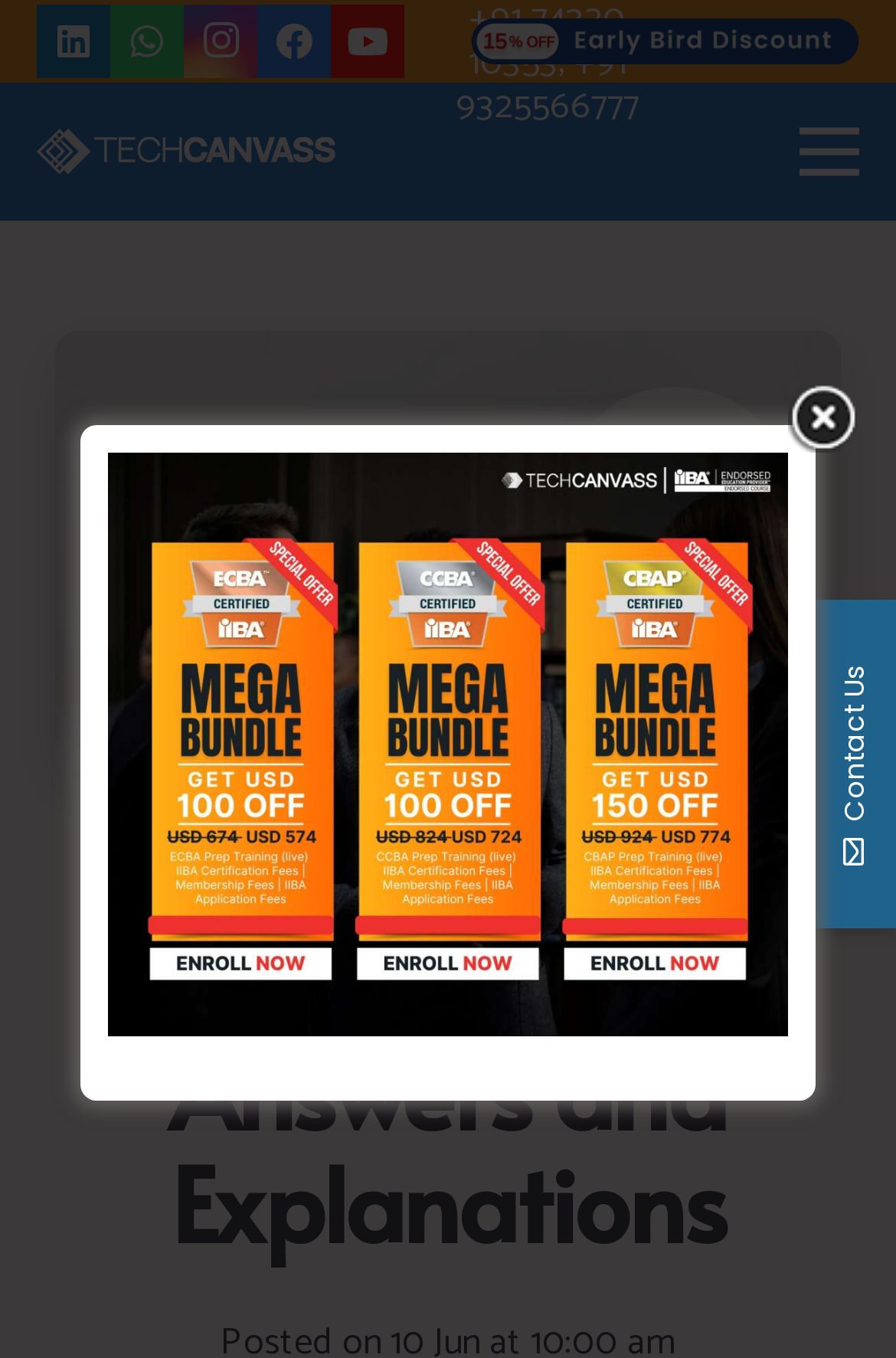Generate a comprehensive description of the webpage.

The webpage is about ECBA certification practice questions. At the top left, there are five social media links, including LinkedIn, WhatsApp, Instagram, Facebook, and YouTube, aligned horizontally. Below these links, there is a logo of Techcanvass, a company offering ECBA practice questions, on the left side. On the right side, there is a link with an earlybird offer image. 

On the top right, there is a menu link. Below the menu, there is a prominent section with a heading "ECBA Sample Questions with Answers and Explanations" and an image related to ECBA sample questions. This section takes up most of the page's vertical space.

At the bottom right, there is a "Contact Us" text. Above the "Contact Us" text, there is a close button. On the left side of the close button, there is an empty link.